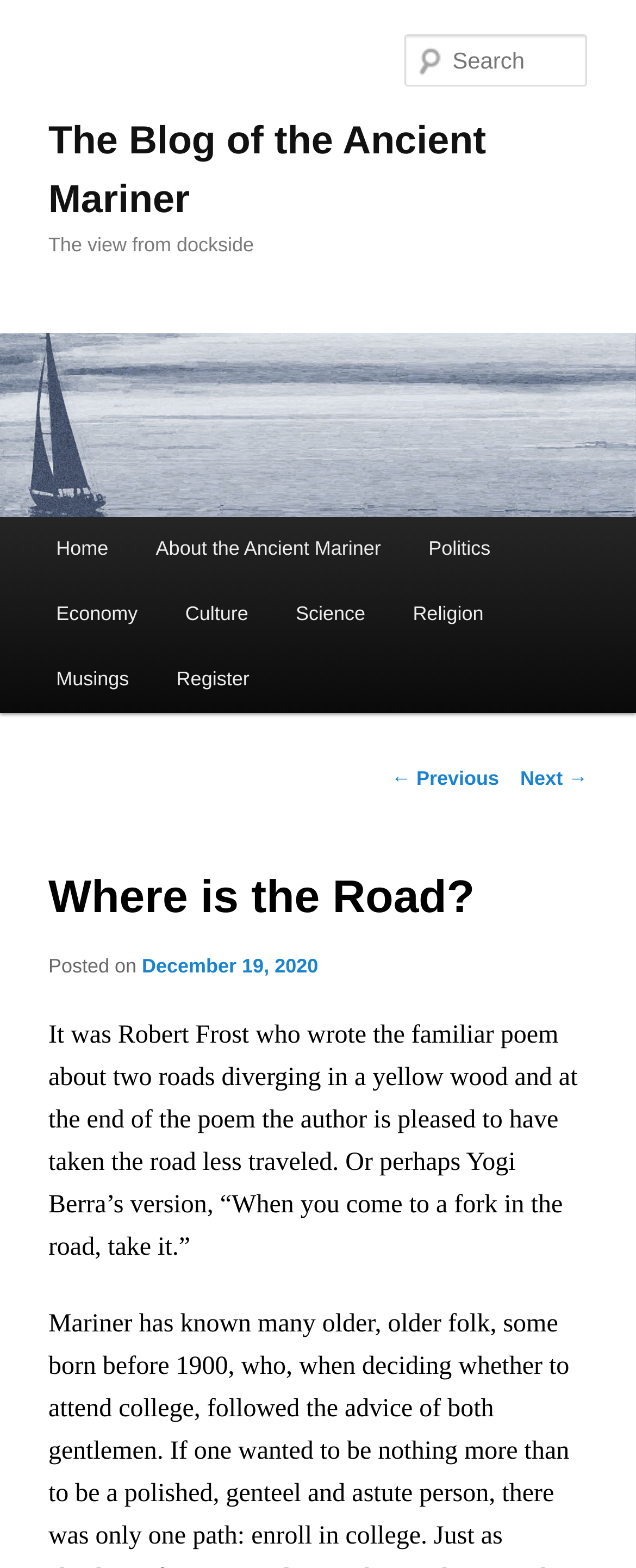What is the main topic of the post?
Based on the screenshot, respond with a single word or phrase.

Road